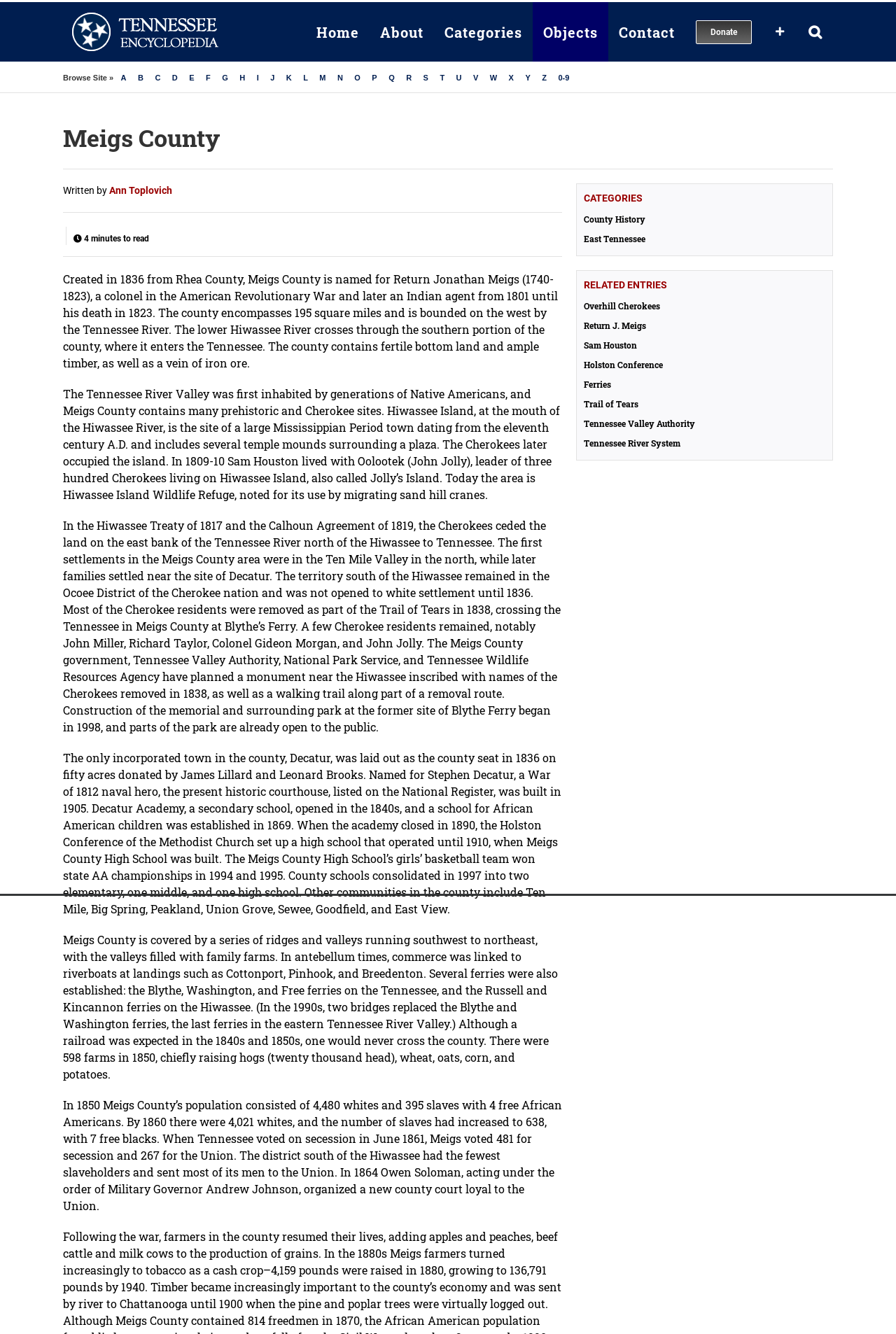Find the bounding box coordinates of the element you need to click on to perform this action: 'Visit the 'Hunting' page'. The coordinates should be represented by four float values between 0 and 1, in the format [left, top, right, bottom].

None